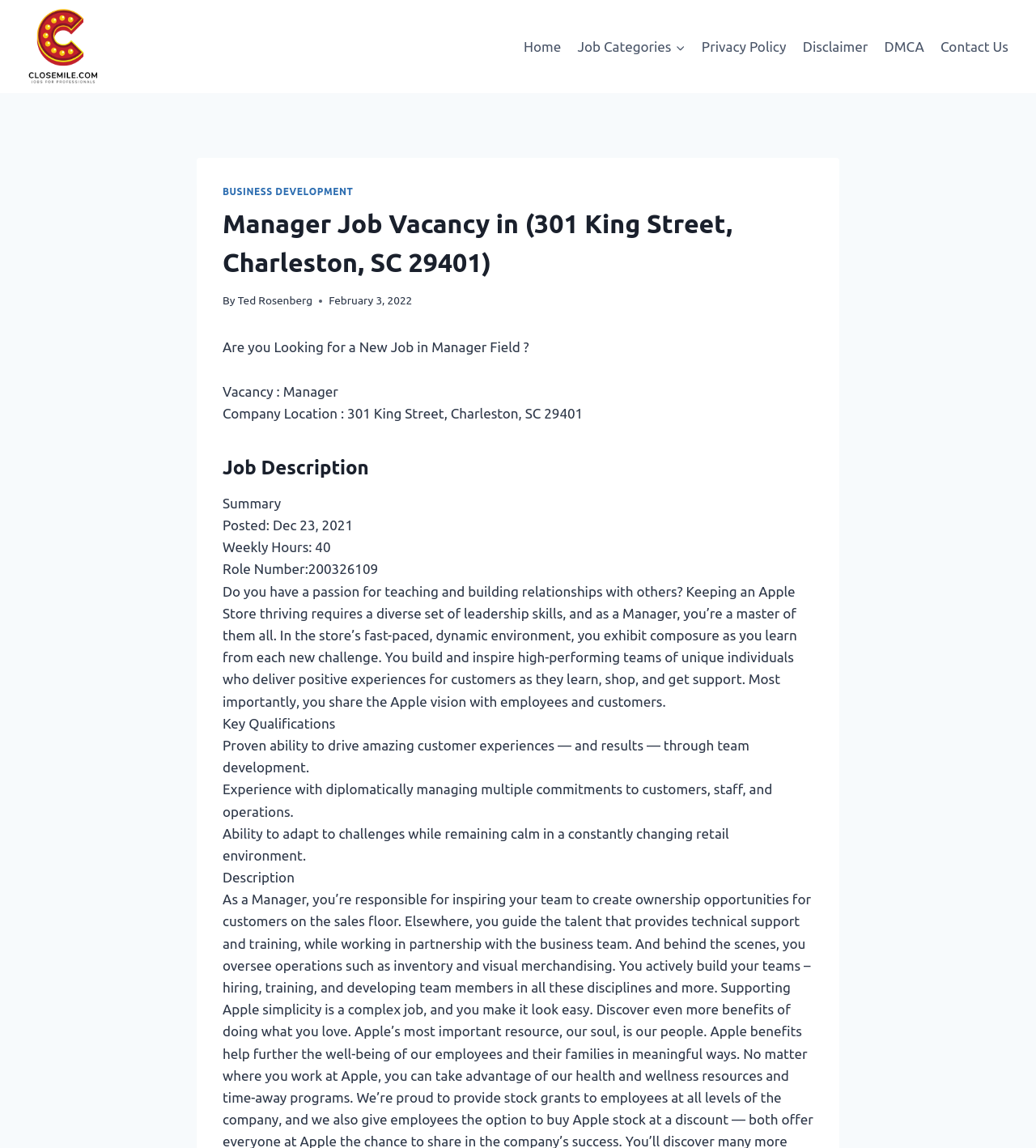What is the weekly hours of the job?
Please provide a single word or phrase based on the screenshot.

40